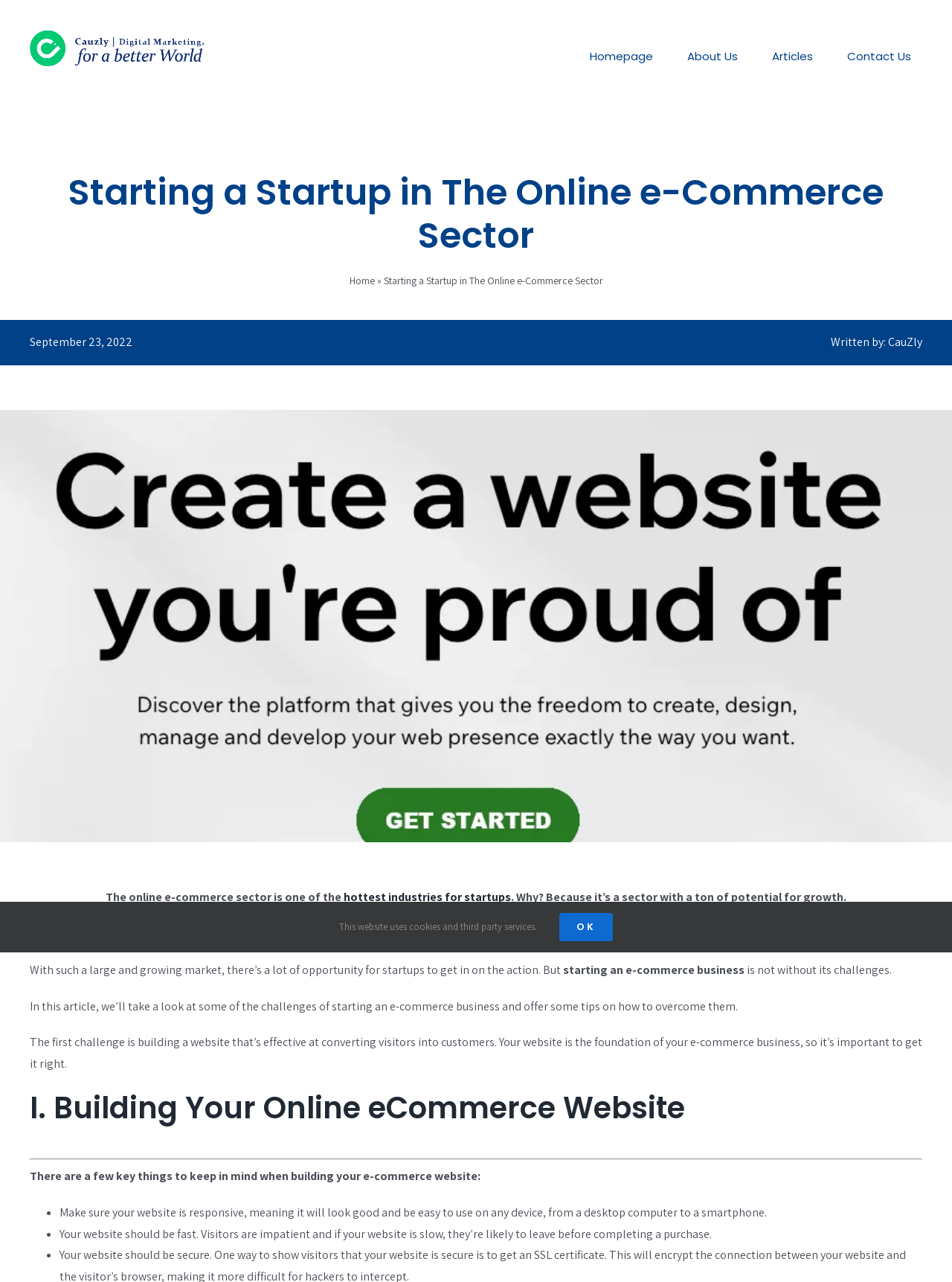Detail the various sections and features present on the webpage.

This webpage is about starting a startup in the online e-commerce sector. At the top left corner, there is a logo image with the text "logo 11 shp". Next to it, there is a navigation menu with links to "Homepage", "About Us", "Articles", and "Contact Us". Below the navigation menu, there is a heading that reads "Starting a Startup in The Online e-Commerce Sector".

On the top right side, there is a link to "Home" followed by a right arrow symbol. Below it, there is a date "September 23, 2022" and an author's name "CauZly". The main content of the webpage starts with a sentence "The online e-commerce sector is one of the hottest industries for startups. Why? Because it’s a sector with a ton of potential for growth." This is followed by a paragraph discussing the growth of e-commerce and its potential for startups.

The article then dives into the challenges of starting an e-commerce business, including building a website that converts visitors into customers. There is a heading "I. Building Your Online eCommerce Website" followed by a separator line. Below it, there is a list of key things to keep in mind when building an e-commerce website, including making sure the website is responsive and fast.

At the bottom of the webpage, there is a notice that "This website uses cookies and third party services" with an "OK" button next to it. On the bottom right corner, there is a link to "Go to Top" with an upward arrow symbol.